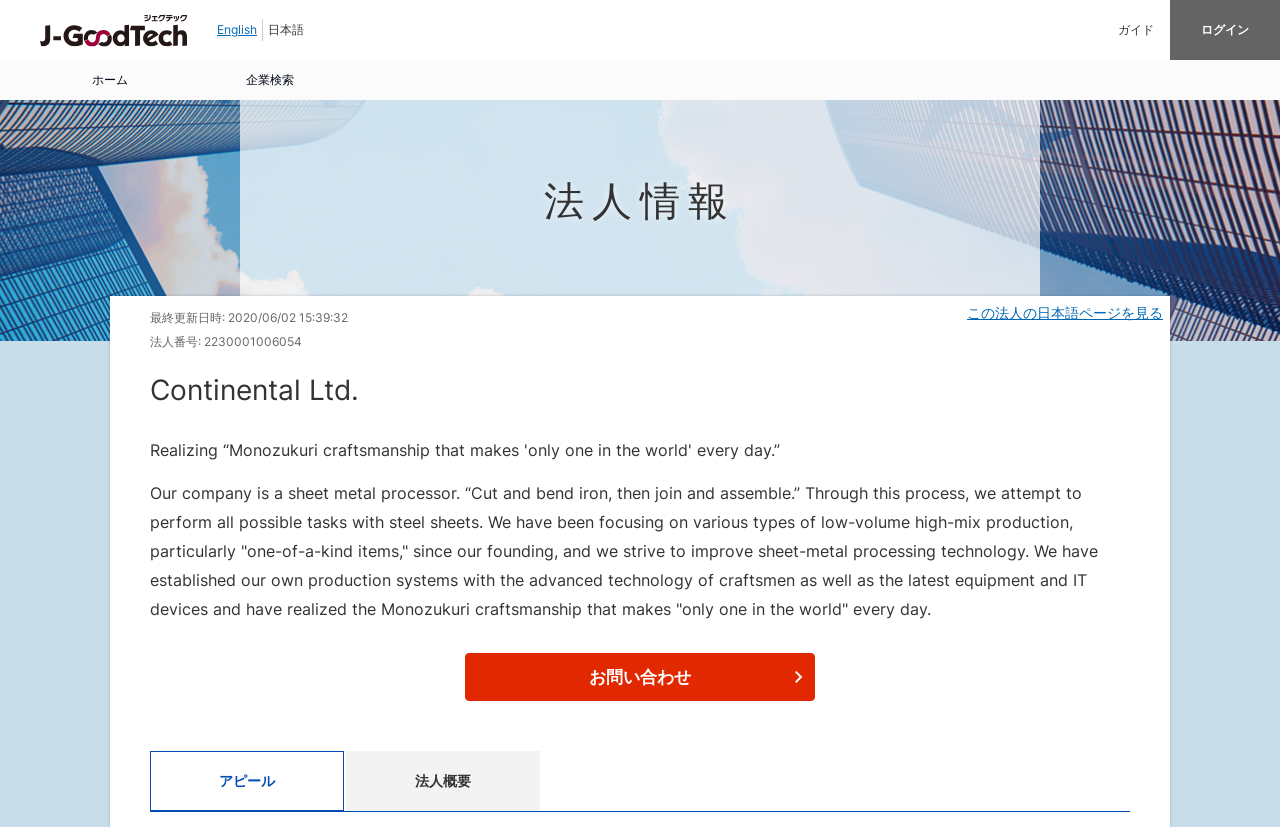What is the company's registration number?
Refer to the image and answer the question using a single word or phrase.

2230001006054